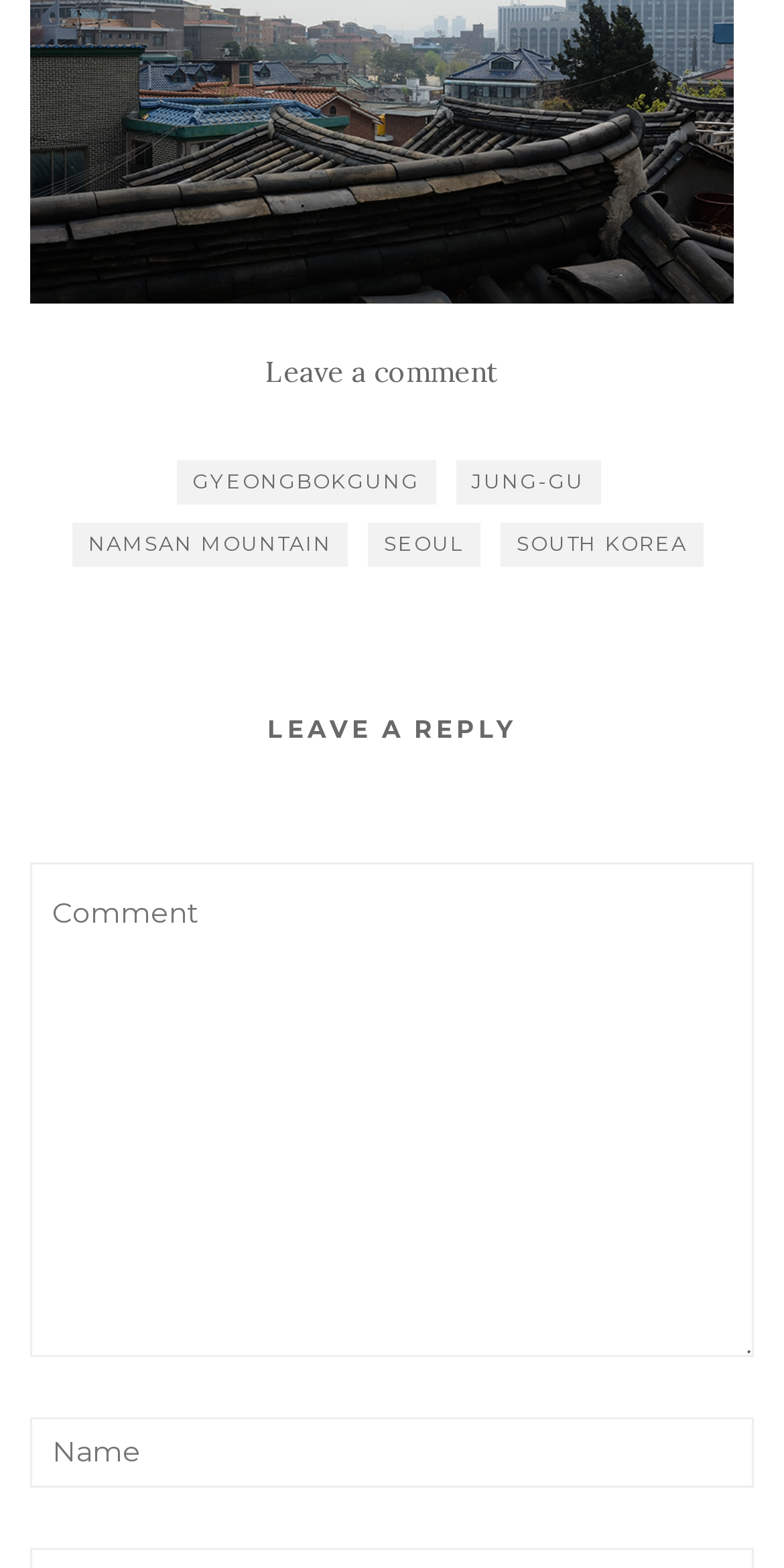Determine the bounding box coordinates (top-left x, top-left y, bottom-right x, bottom-right y) of the UI element described in the following text: Leave a comment

[0.338, 0.225, 0.636, 0.248]